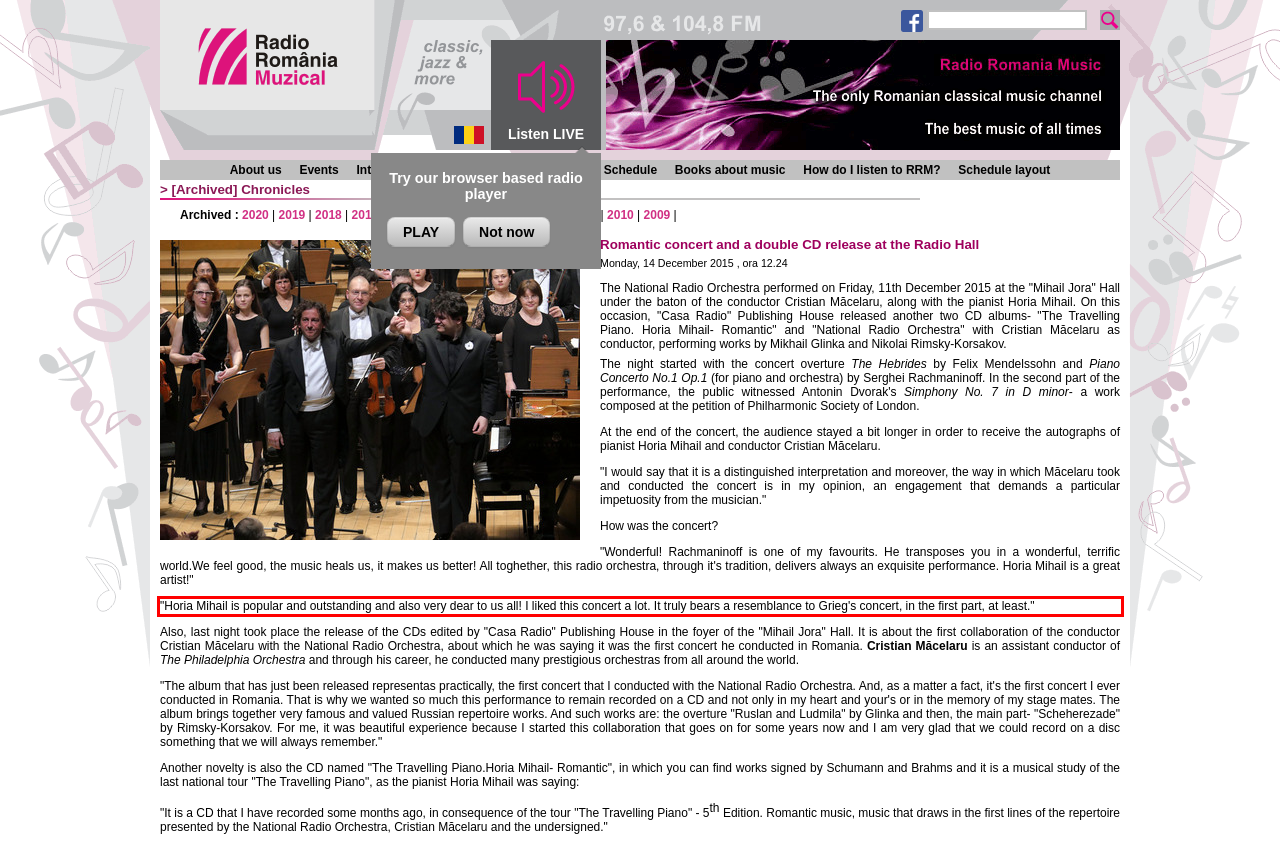Analyze the red bounding box in the provided webpage screenshot and generate the text content contained within.

"Horia Mihail is popular and outstanding and also very dear to us all! I liked this concert a lot. It truly bears a resemblance to Grieg's concert, in the first part, at least."